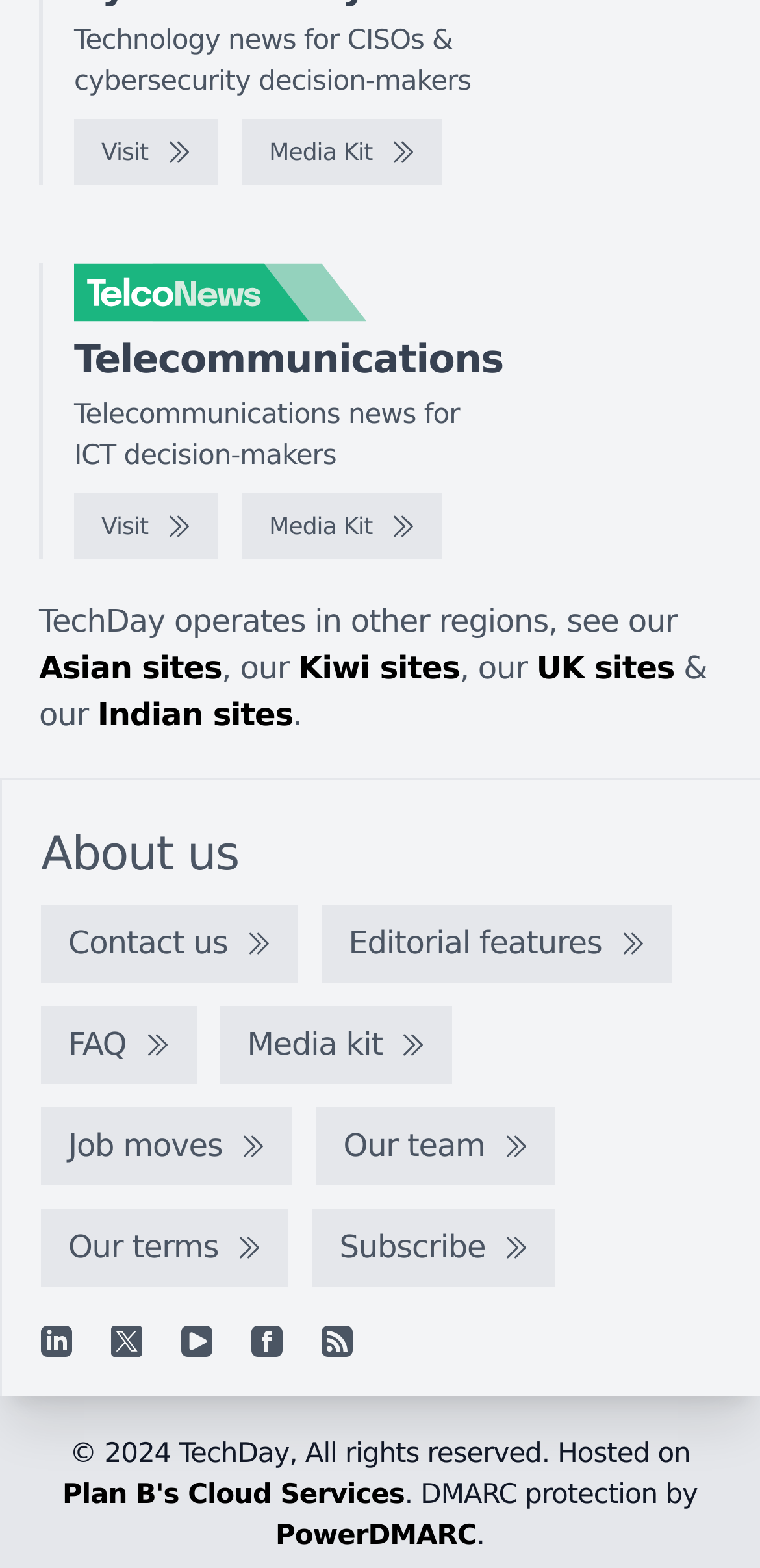What type of news does this website provide?
Answer the question with a detailed and thorough explanation.

Based on the static text elements on the webpage, it appears that this website provides news related to technology and telecommunications, specifically for CISOs and cybersecurity decision-makers, as well as ICT decision-makers.